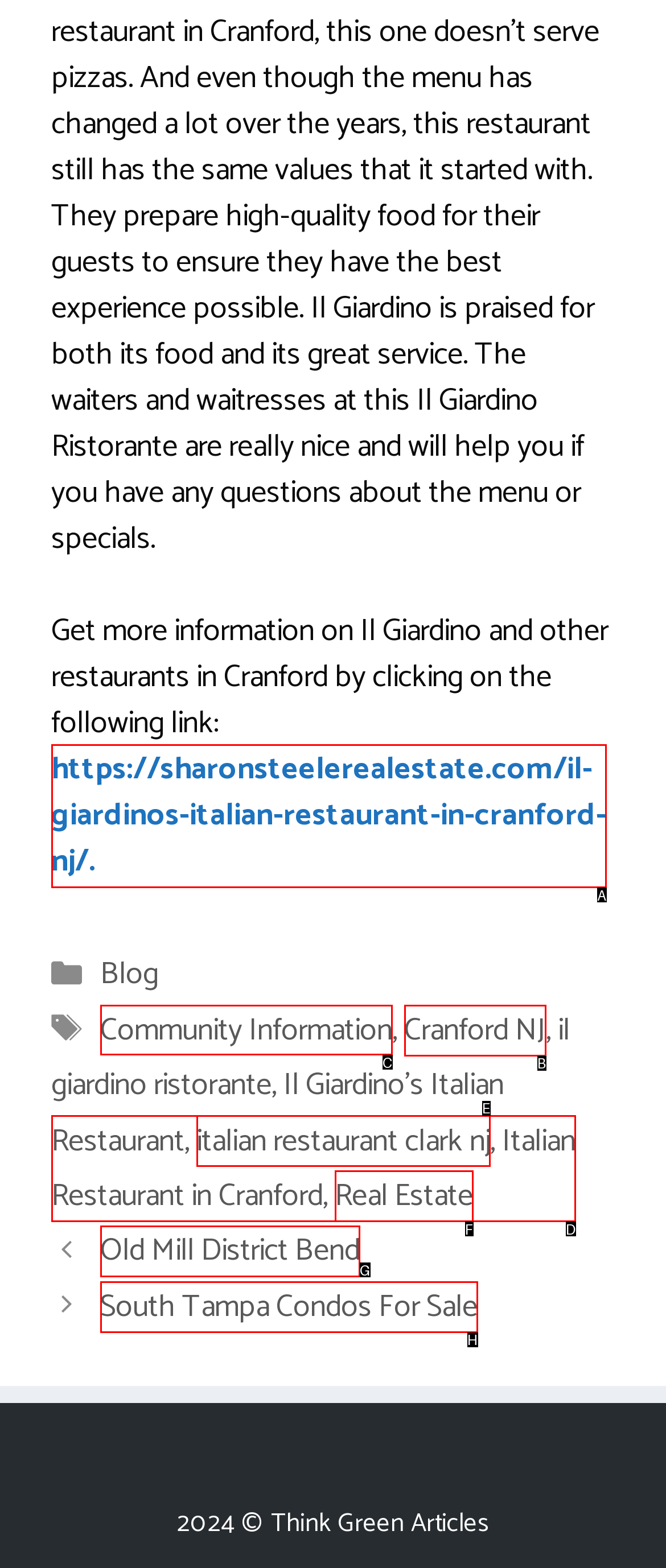Which HTML element should be clicked to perform the following task: Check the Community Information
Reply with the letter of the appropriate option.

C